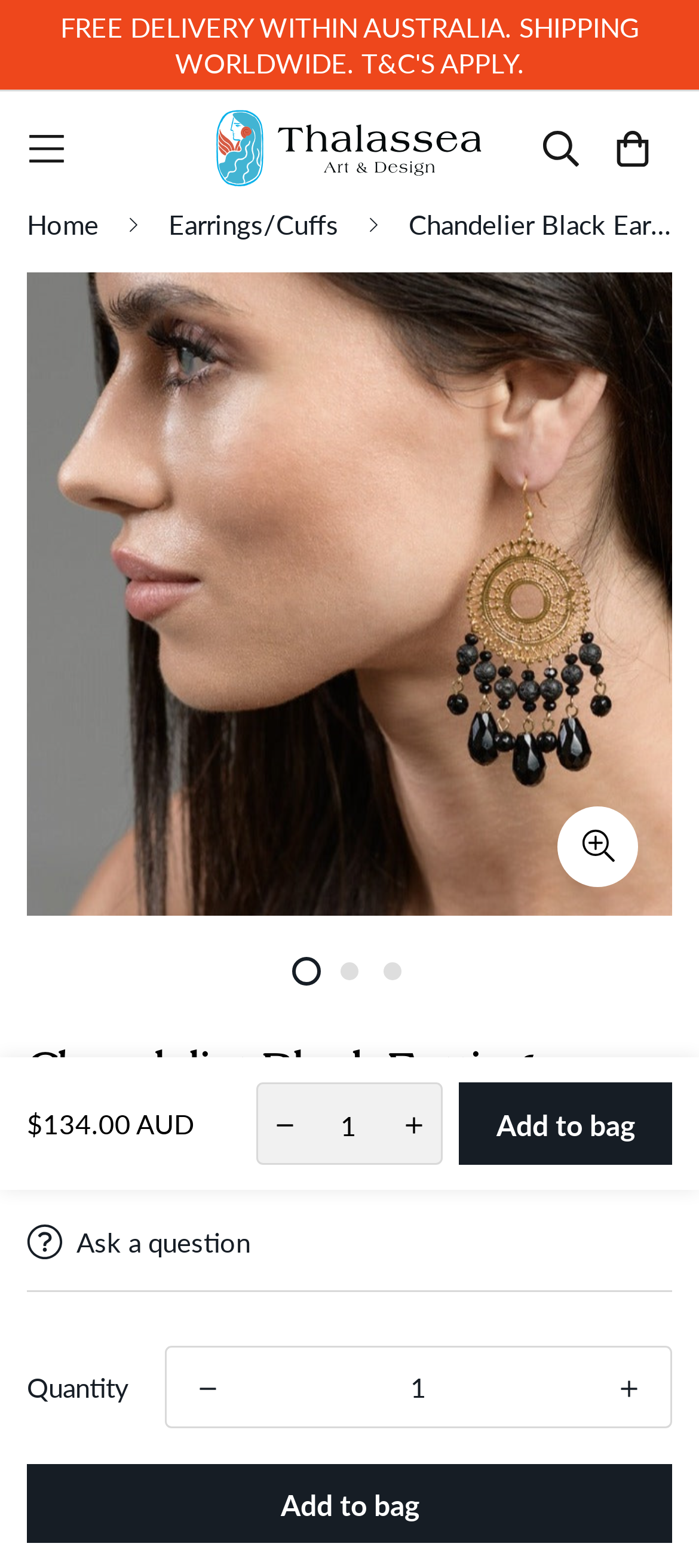Can you find the bounding box coordinates for the element to click on to achieve the instruction: "View GSA Logo"?

None